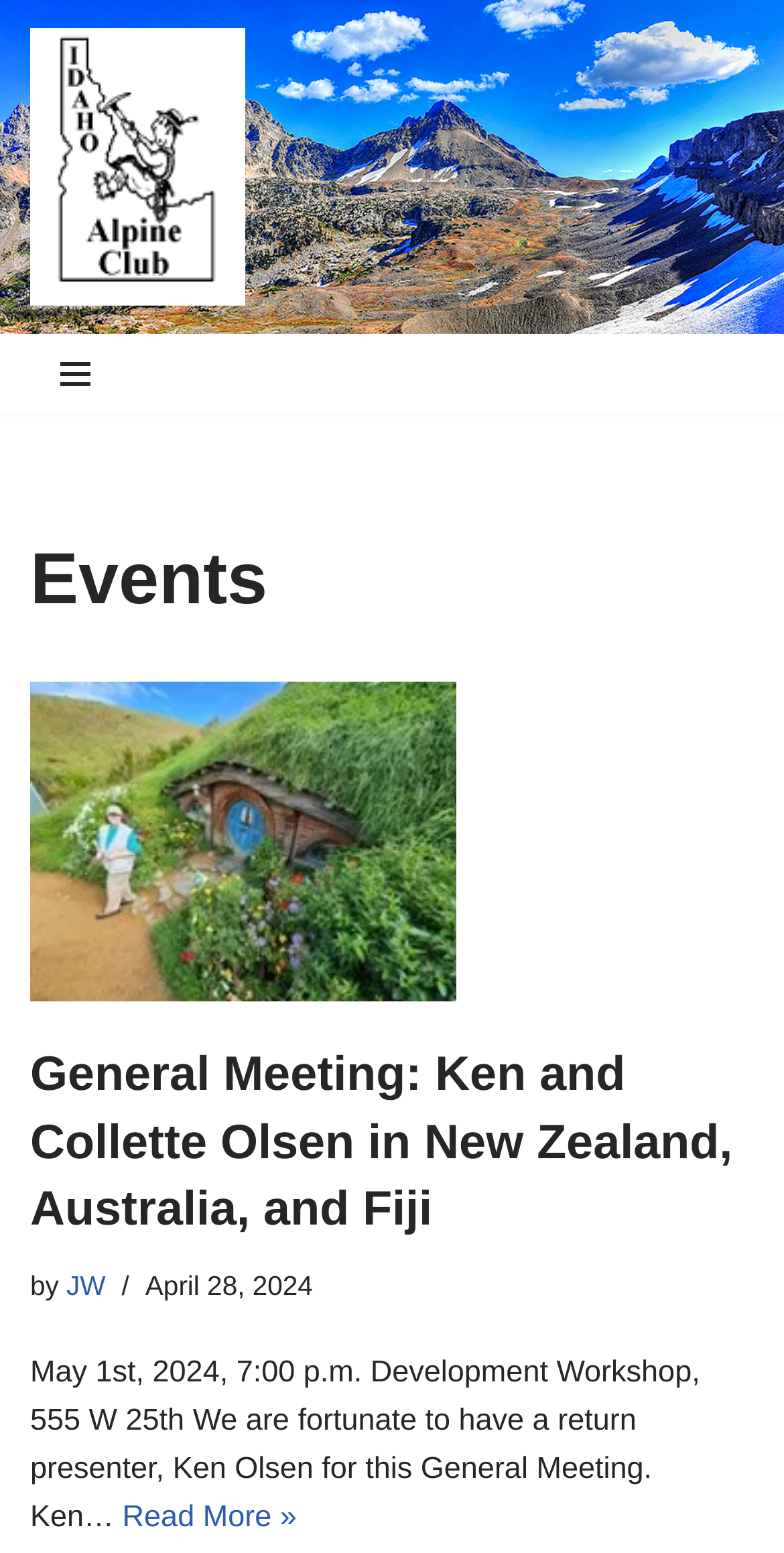What is the name of the club?
Using the image as a reference, give an elaborate response to the question.

The name of the club can be found in the link element with the text 'Idaho Alpine Club Your gateway to the great outdoors' at the top of the webpage.